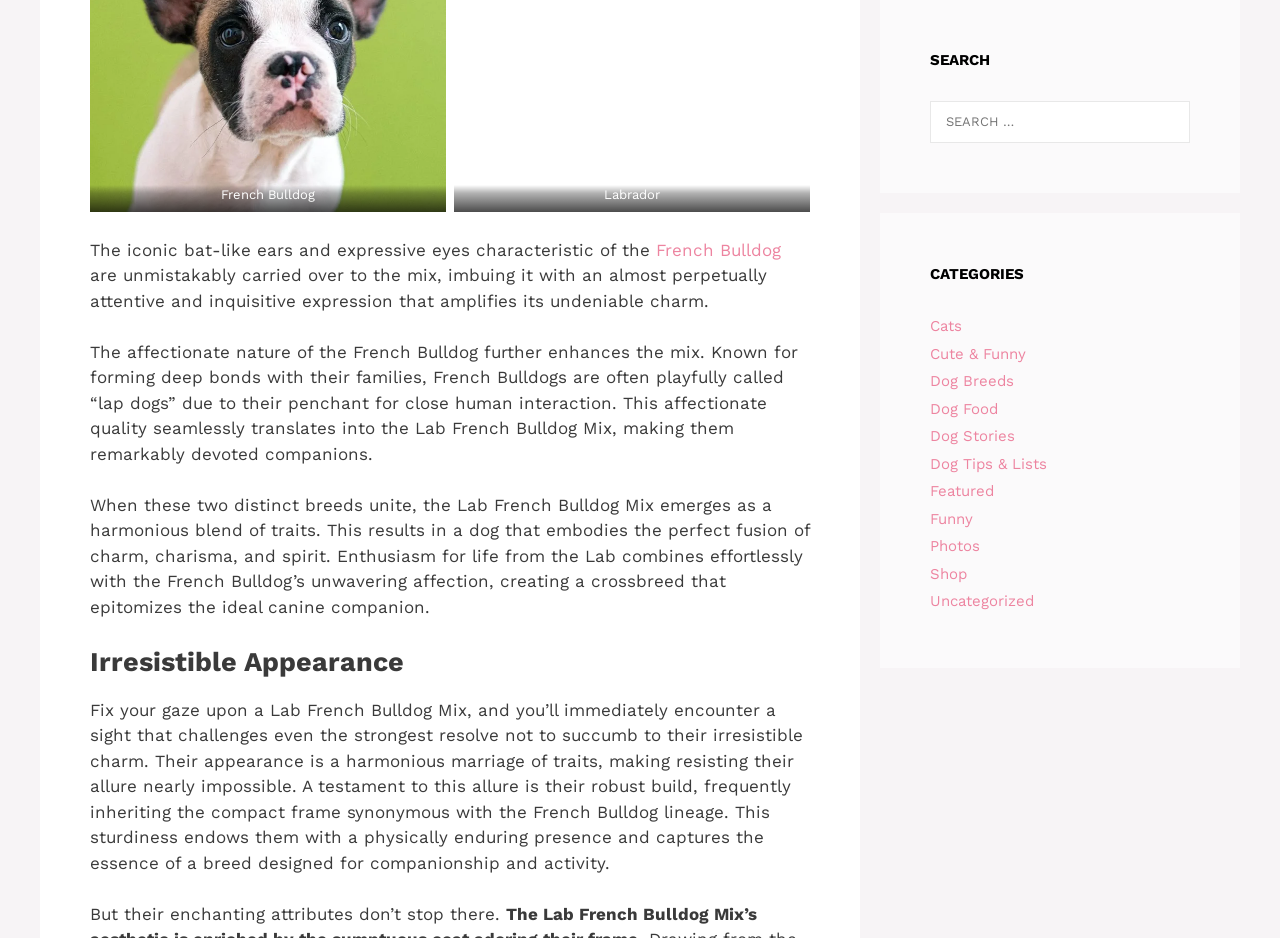Extract the bounding box of the UI element described as: "Cute & Funny".

[0.727, 0.367, 0.802, 0.387]